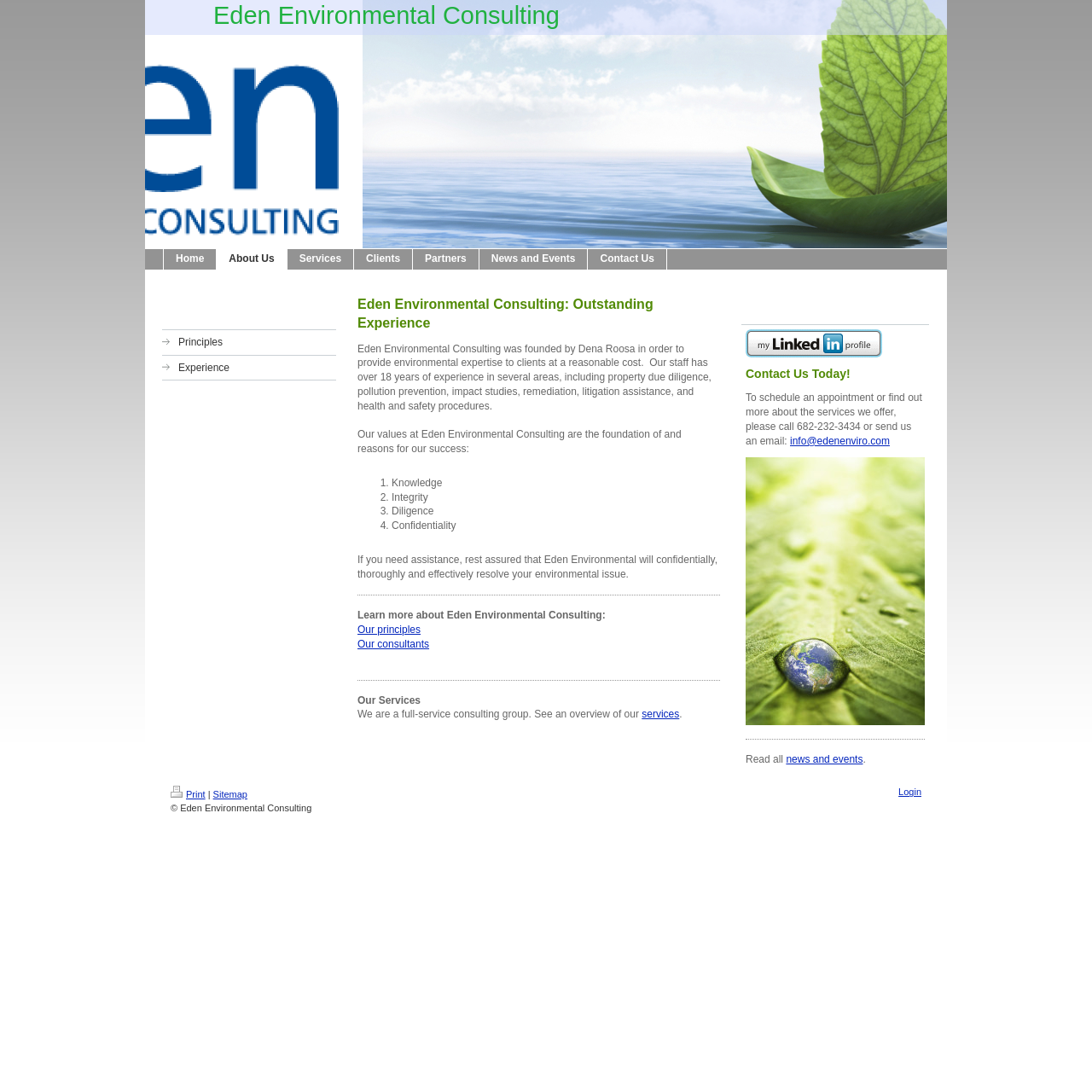Pinpoint the bounding box coordinates of the clickable element needed to complete the instruction: "View Dena Roosa's profile on LinkedIn". The coordinates should be provided as four float numbers between 0 and 1: [left, top, right, bottom].

[0.683, 0.301, 0.847, 0.327]